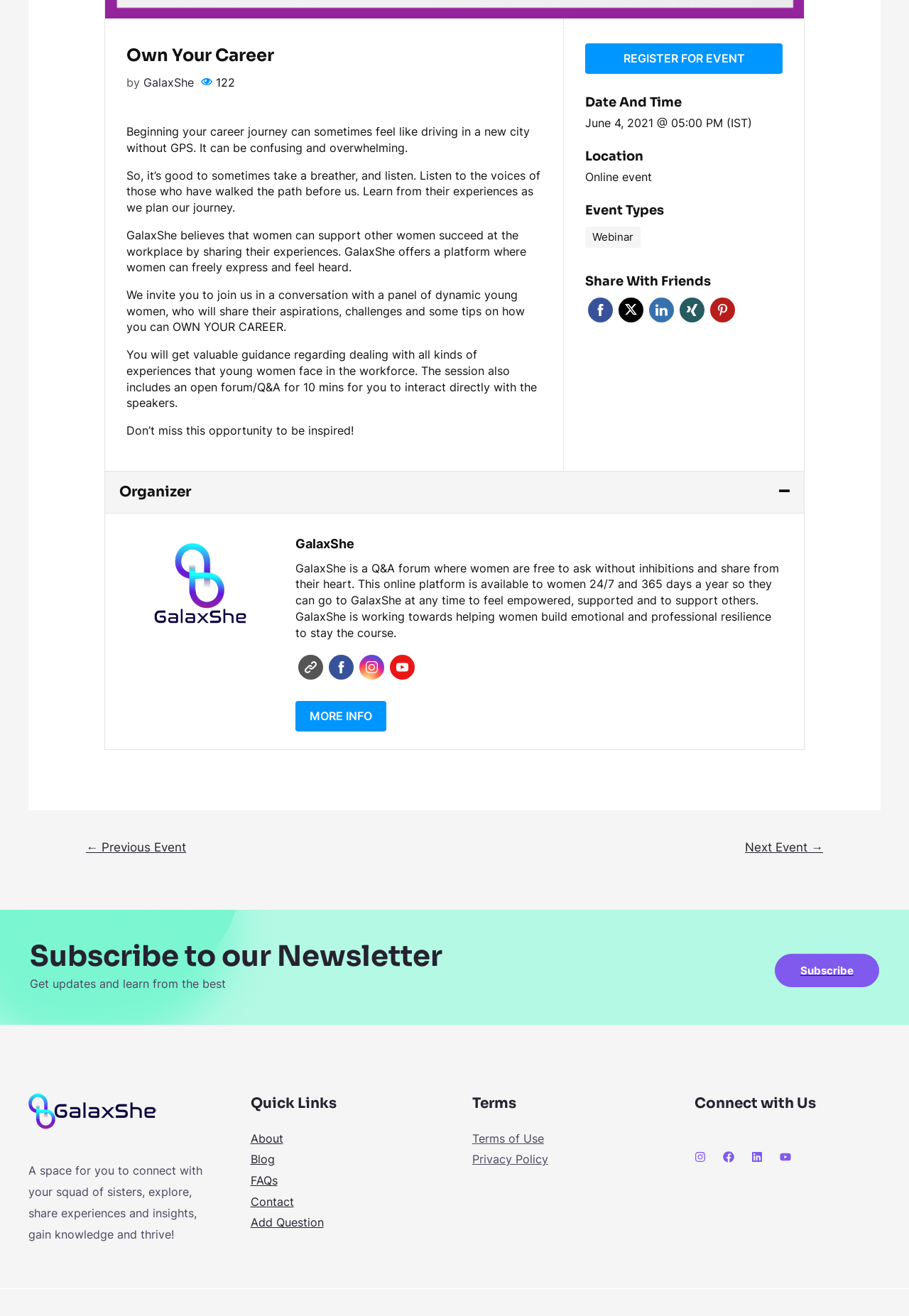Determine the bounding box coordinates for the clickable element to execute this instruction: "visit the GalaxShe website". Provide the coordinates as four float numbers between 0 and 1, i.e., [left, top, right, bottom].

[0.328, 0.498, 0.356, 0.517]